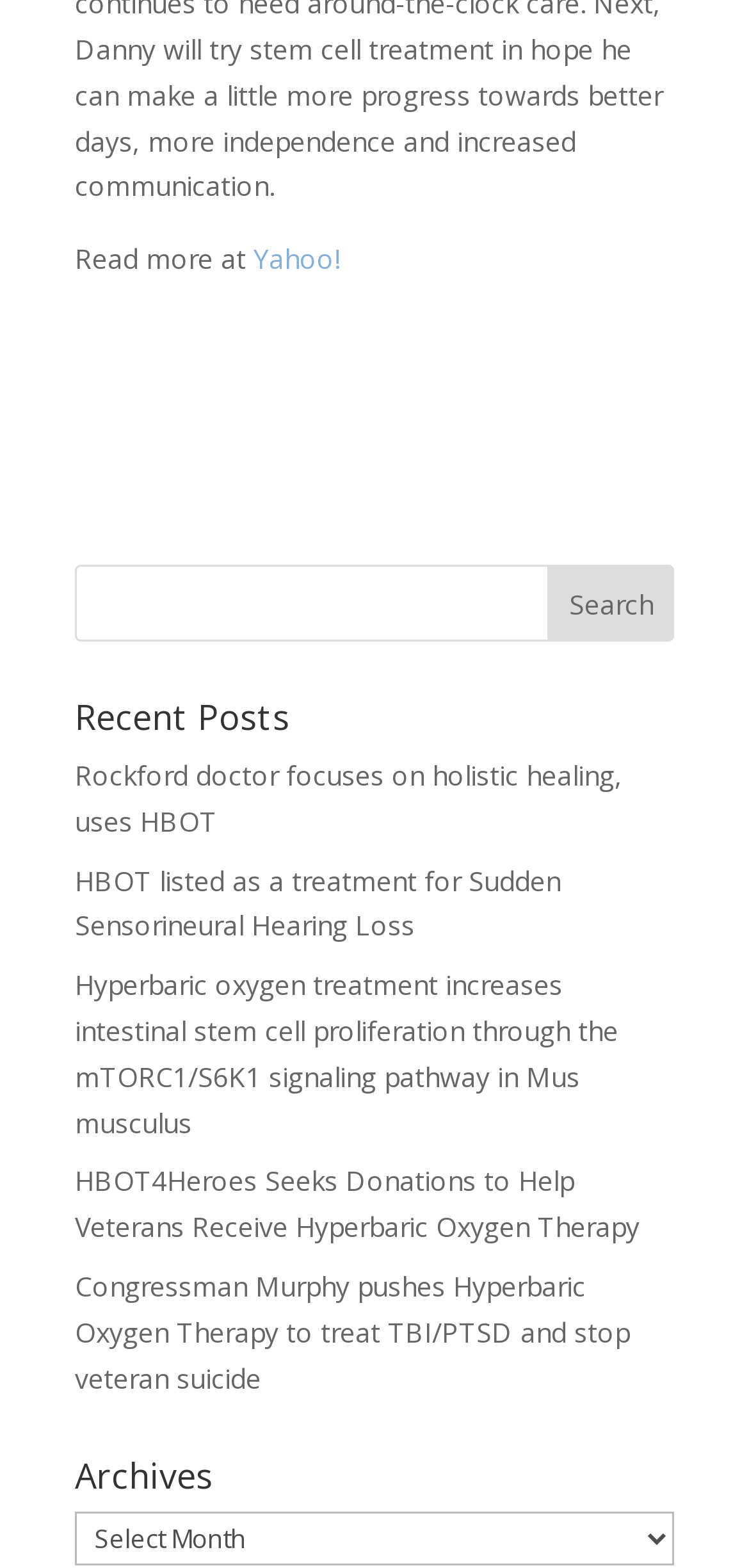What is the topic of the recent posts?
Look at the image and provide a detailed response to the question.

The recent posts section contains multiple links with titles related to Hyperbaric Oxygen Therapy (HBOT), such as 'HBOT listed as a treatment for Sudden Sensorineural Hearing Loss' and 'Hyperbaric oxygen treatment increases intestinal stem cell proliferation through the mTORC1/S6K1 signaling pathway in Mus musculus'. This suggests that the topic of the recent posts is HBOT.